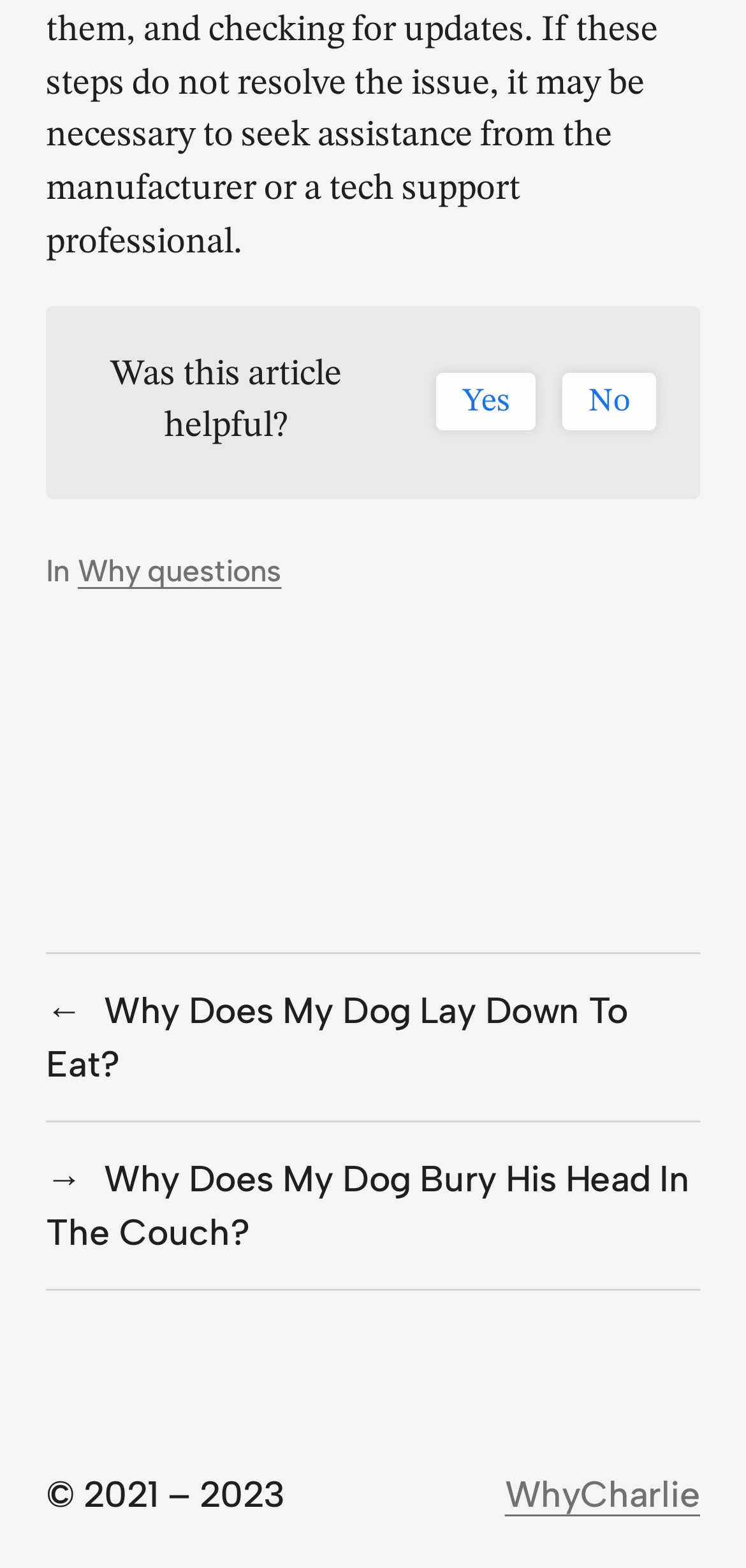Find and provide the bounding box coordinates for the UI element described with: "WhyCharlie".

[0.677, 0.939, 0.938, 0.968]